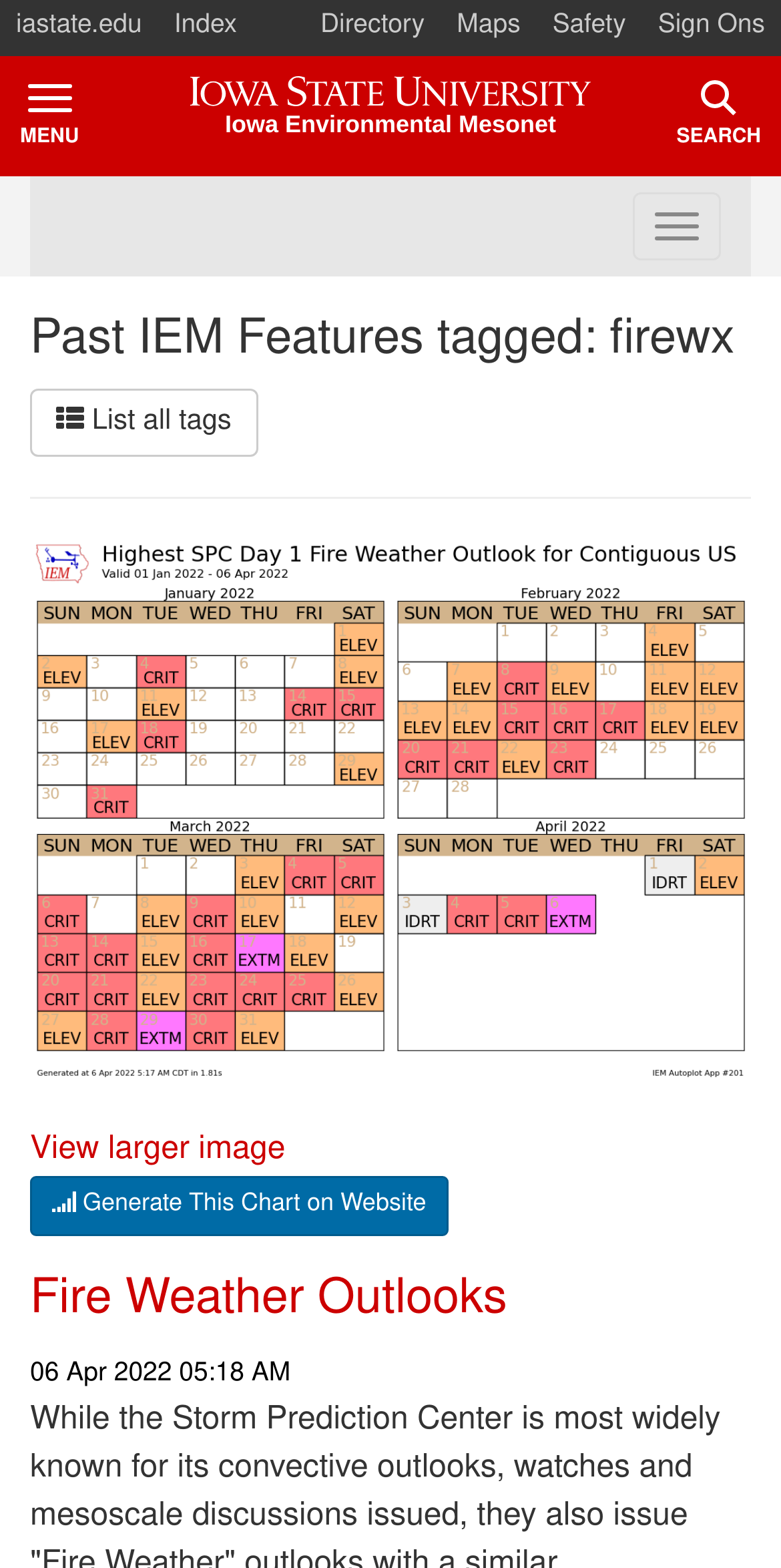Find the bounding box coordinates for the element that must be clicked to complete the instruction: "Follow on Facebook". The coordinates should be four float numbers between 0 and 1, indicated as [left, top, right, bottom].

None